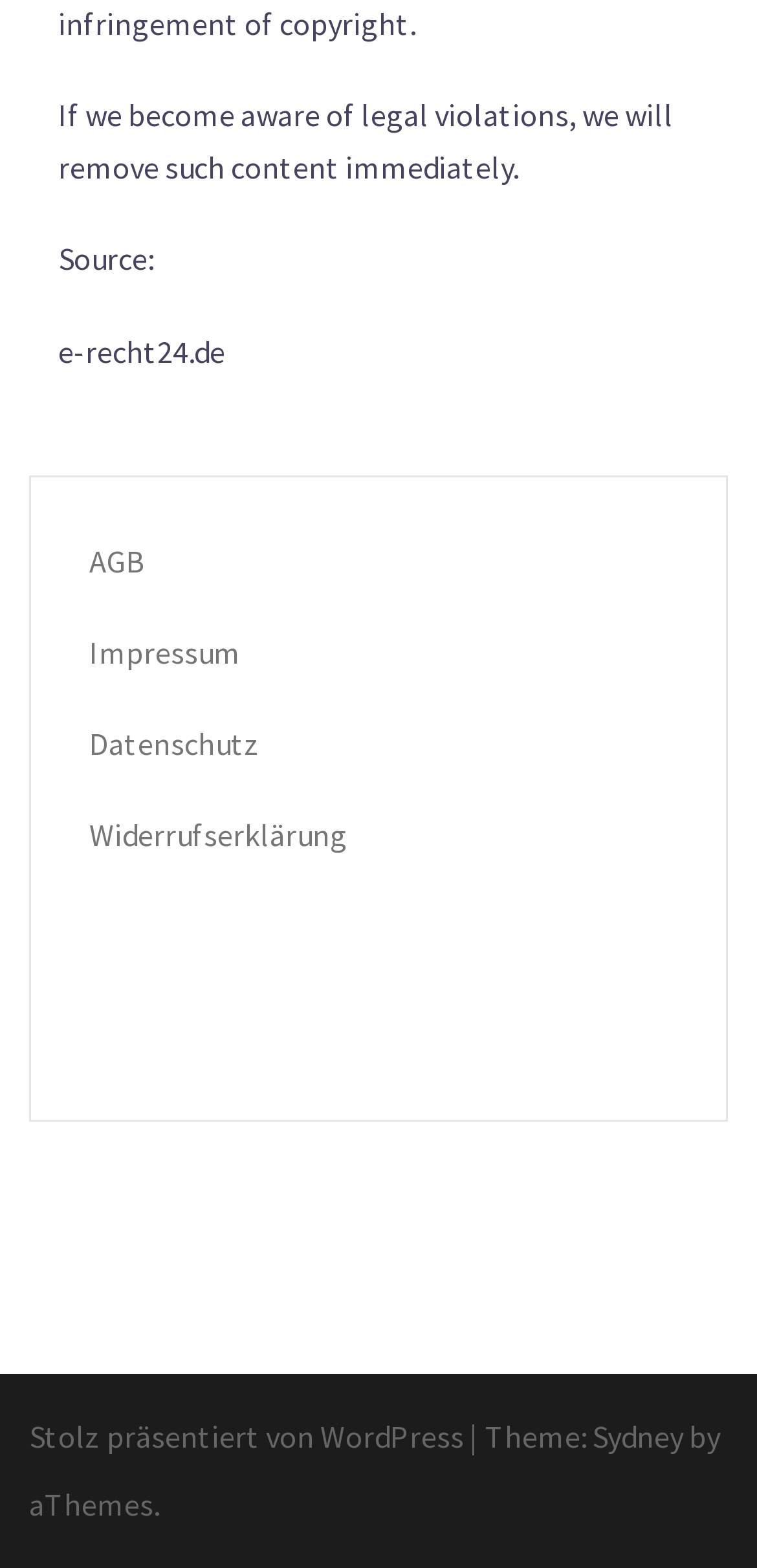Who is the author of the website's theme?
Please provide an in-depth and detailed response to the question.

The author of the website's theme is aThemes, as indicated by the StaticText element with the text 'by aThemes.' following the theme name.